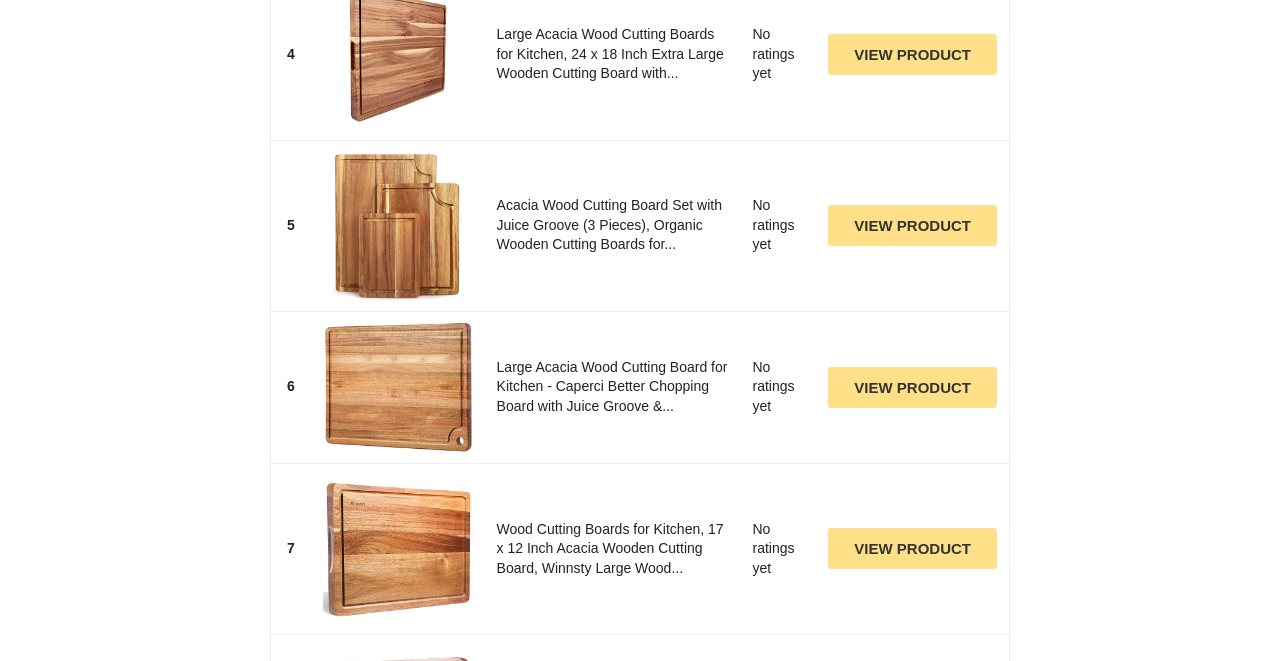Determine the bounding box coordinates of the clickable region to carry out the instruction: "View product details of Wood Cutting Boards for Kitchen, 17 x 12 Inch Acacia Wooden Cutting Board".

[0.252, 0.717, 0.369, 0.944]